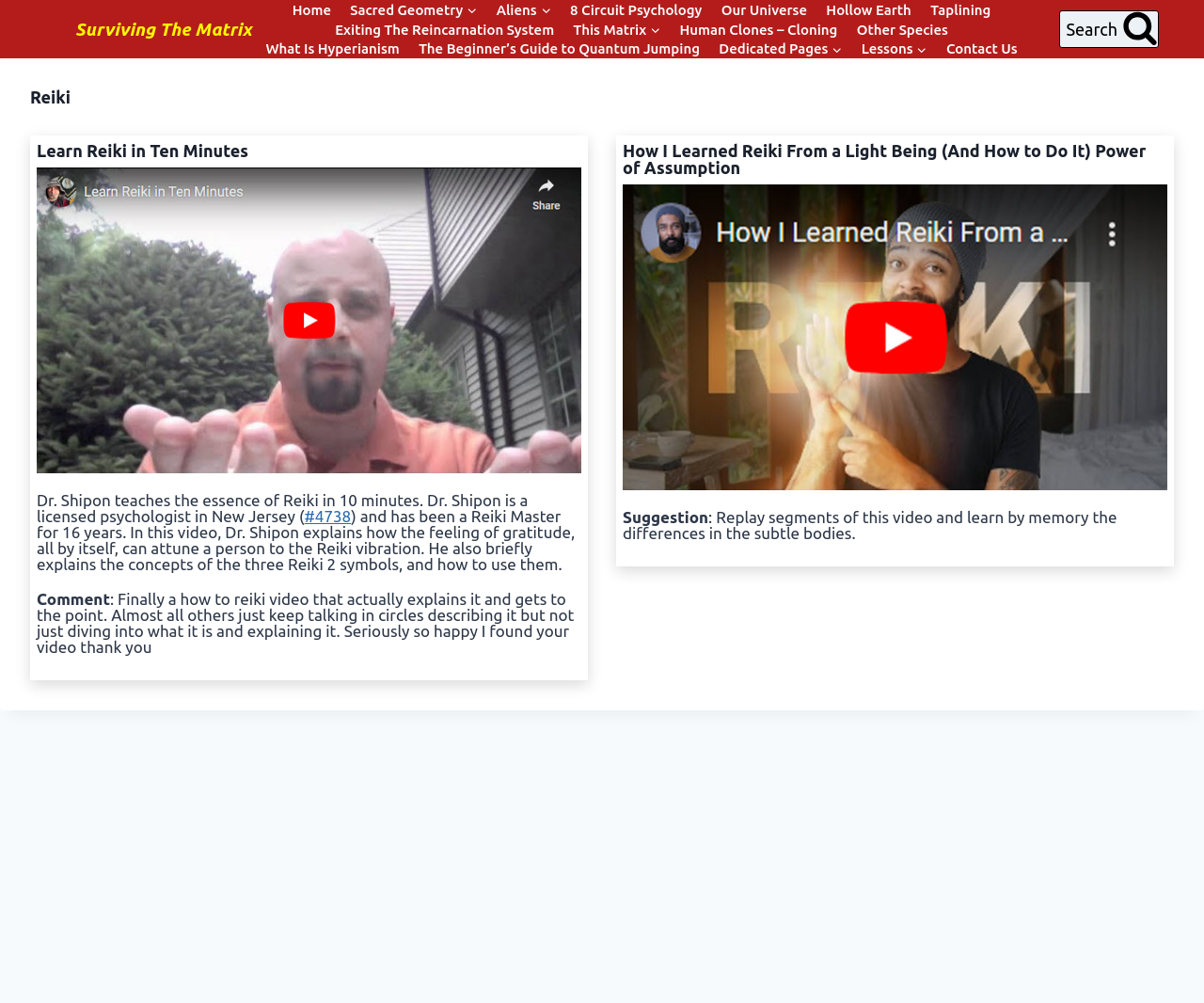Please provide the bounding box coordinates for the element that needs to be clicked to perform the instruction: "View the 'How I Learned Reiki From A Light Being' video". The coordinates must consist of four float numbers between 0 and 1, formatted as [left, top, right, bottom].

[0.517, 0.184, 0.97, 0.489]